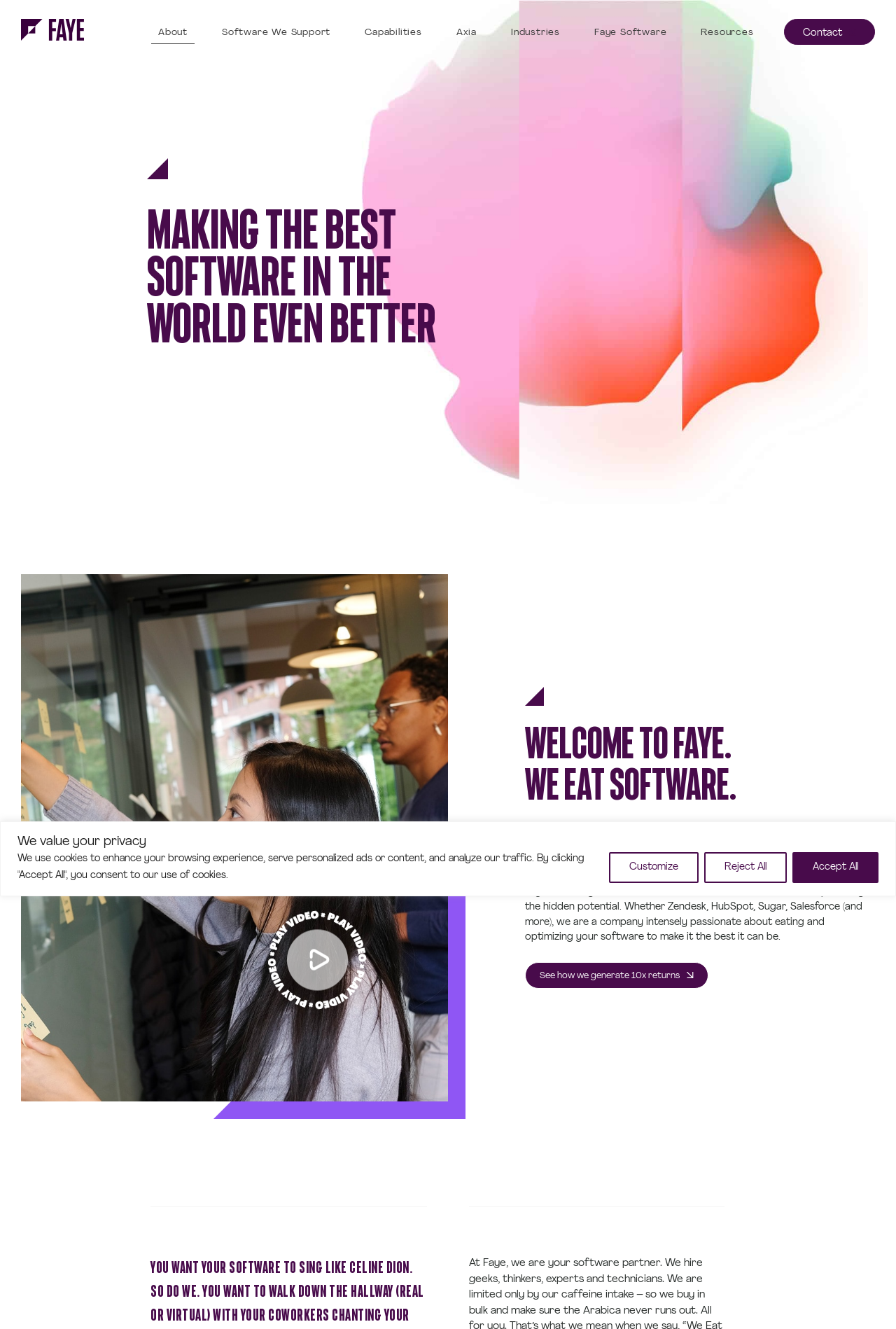Determine the bounding box coordinates of the clickable element to achieve the following action: 'Watch the video'. Provide the coordinates as four float values between 0 and 1, formatted as [left, top, right, bottom].

[0.299, 0.686, 0.409, 0.759]